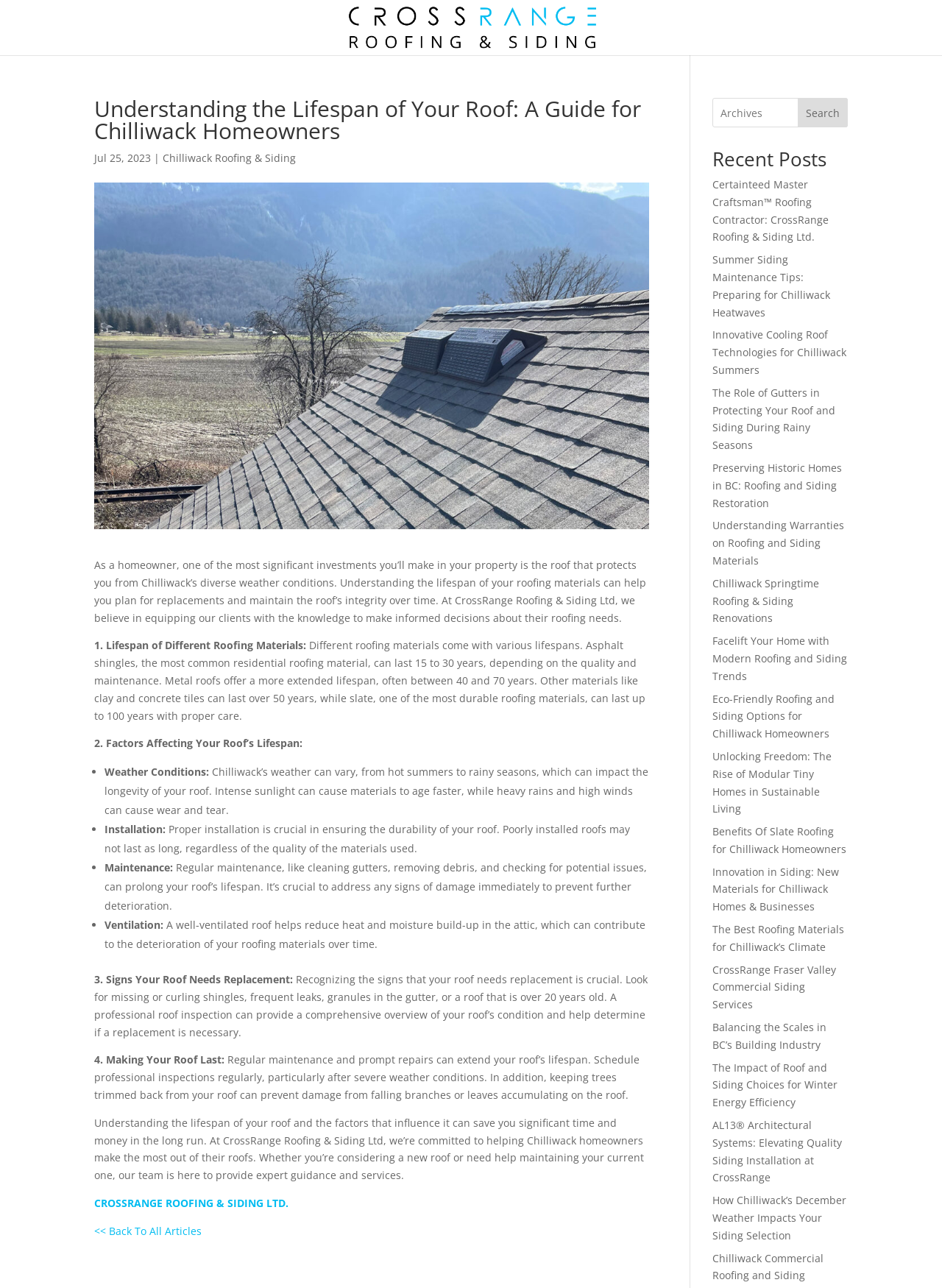Determine the bounding box coordinates of the region to click in order to accomplish the following instruction: "Read the recent post about Chilliwack Springtime Roofing & Siding Renovations". Provide the coordinates as four float numbers between 0 and 1, specifically [left, top, right, bottom].

[0.756, 0.447, 0.87, 0.485]